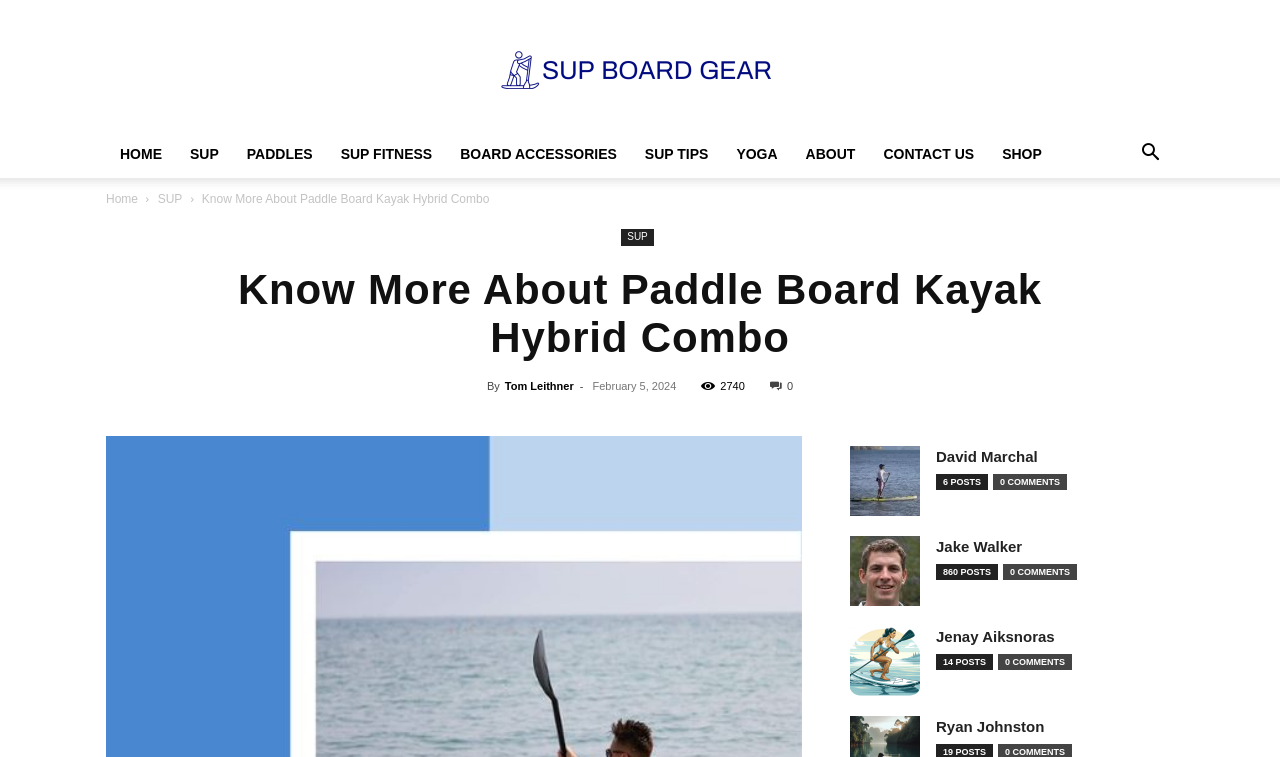Pinpoint the bounding box coordinates of the clickable area necessary to execute the following instruction: "Search for something". The coordinates should be given as four float numbers between 0 and 1, namely [left, top, right, bottom].

[0.88, 0.194, 0.917, 0.215]